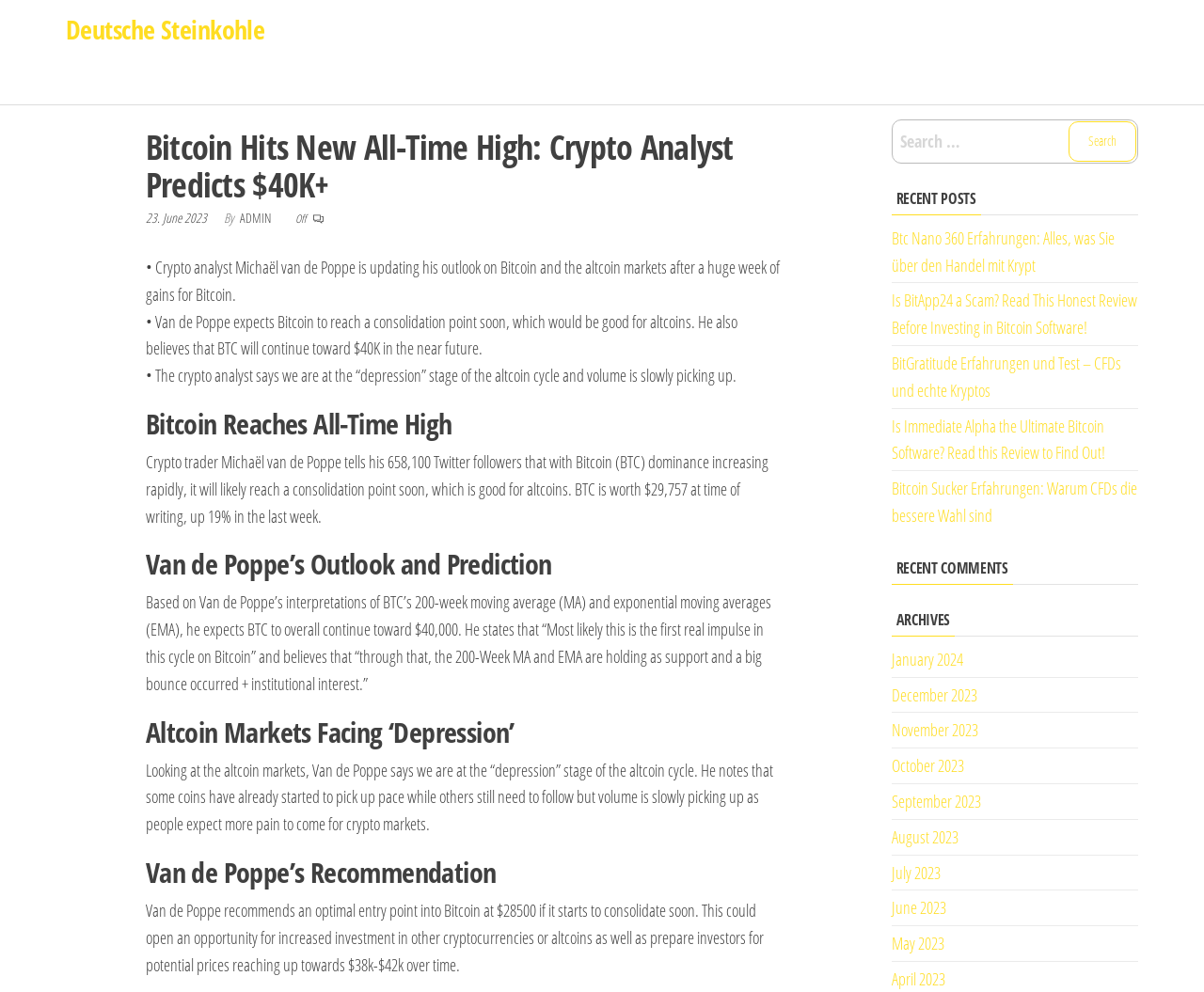Utilize the information from the image to answer the question in detail:
Who is the author of this article?

The author of this article is ADMIN, which is mentioned in the 'By' section of the article, along with the date '23. June 2023'.